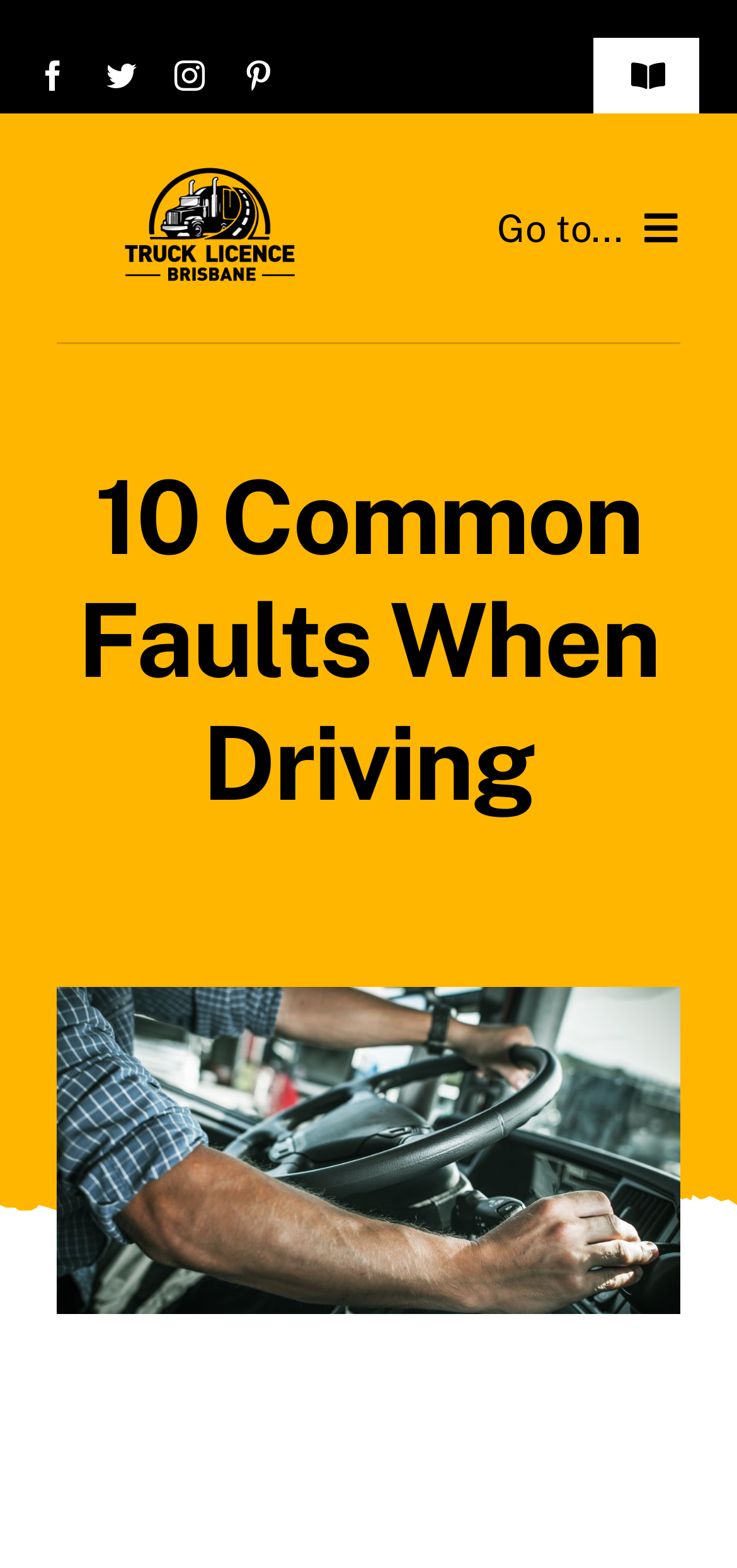What is the main topic of the webpage?
Refer to the image and provide a one-word or short phrase answer.

Common faults when driving